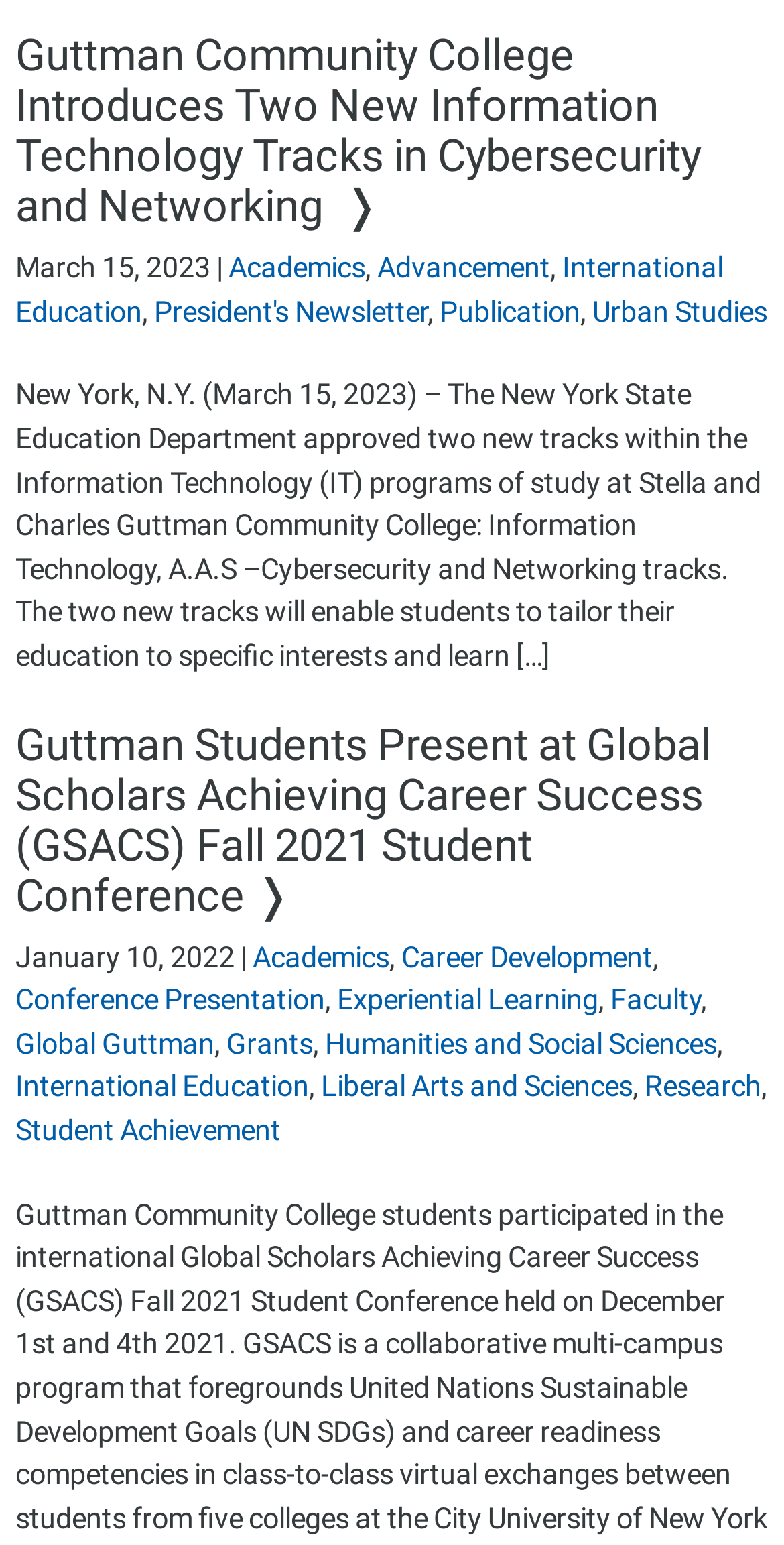Provide a one-word or short-phrase answer to the question:
How many links are there in the webpage?

14